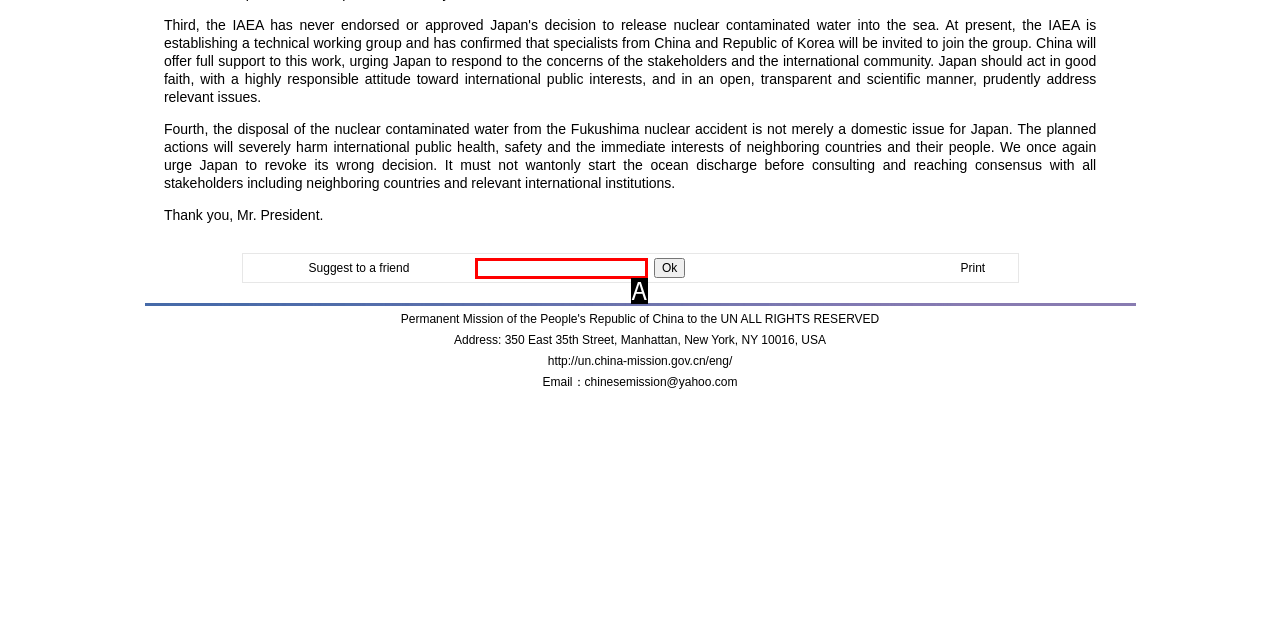Which lettered option matches the following description: name="FriendEmail"
Provide the letter of the matching option directly.

A